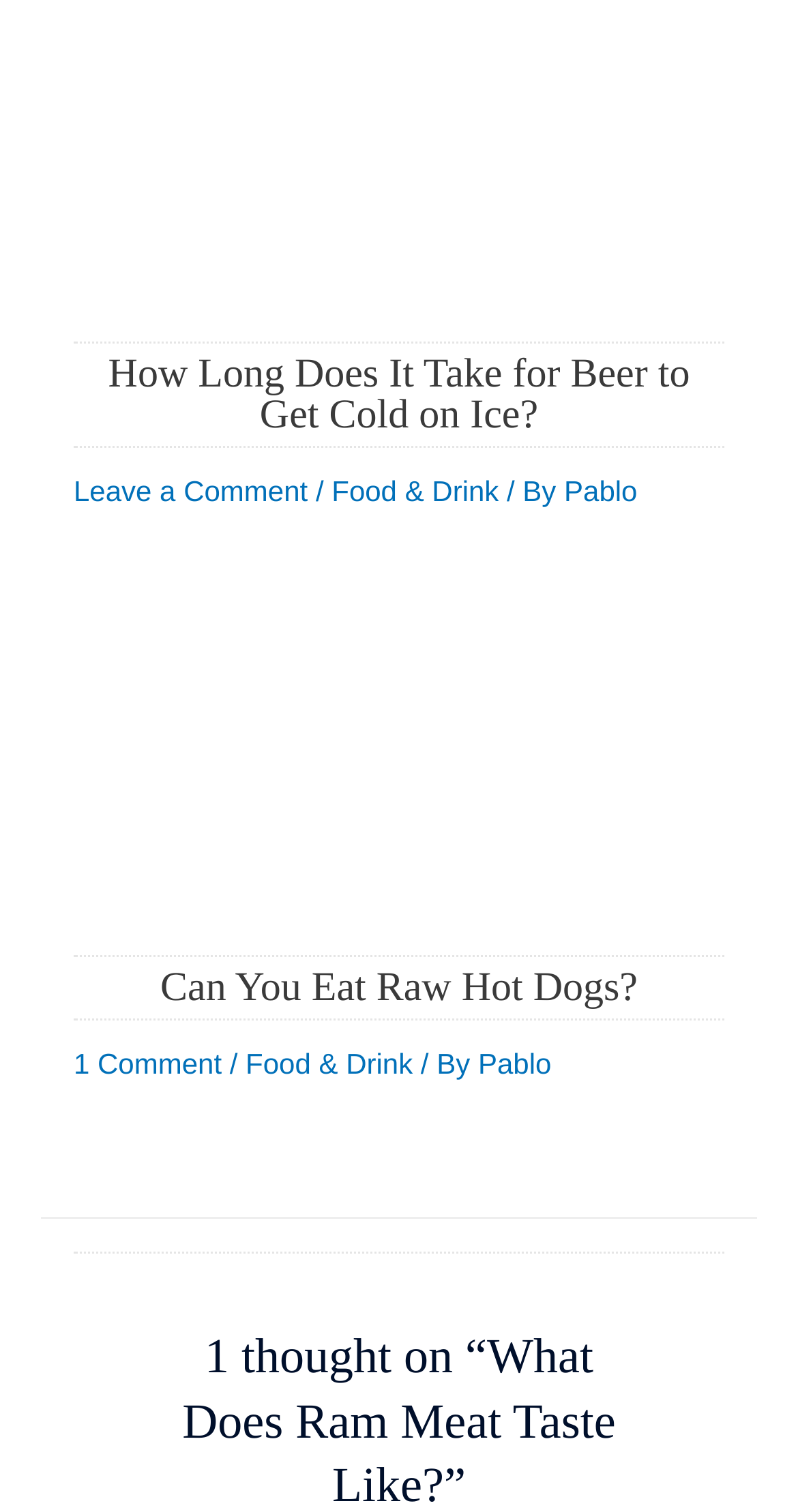Show the bounding box coordinates of the region that should be clicked to follow the instruction: "View article about Can You Eat Raw Hot Dogs?."

[0.092, 0.491, 0.908, 0.514]